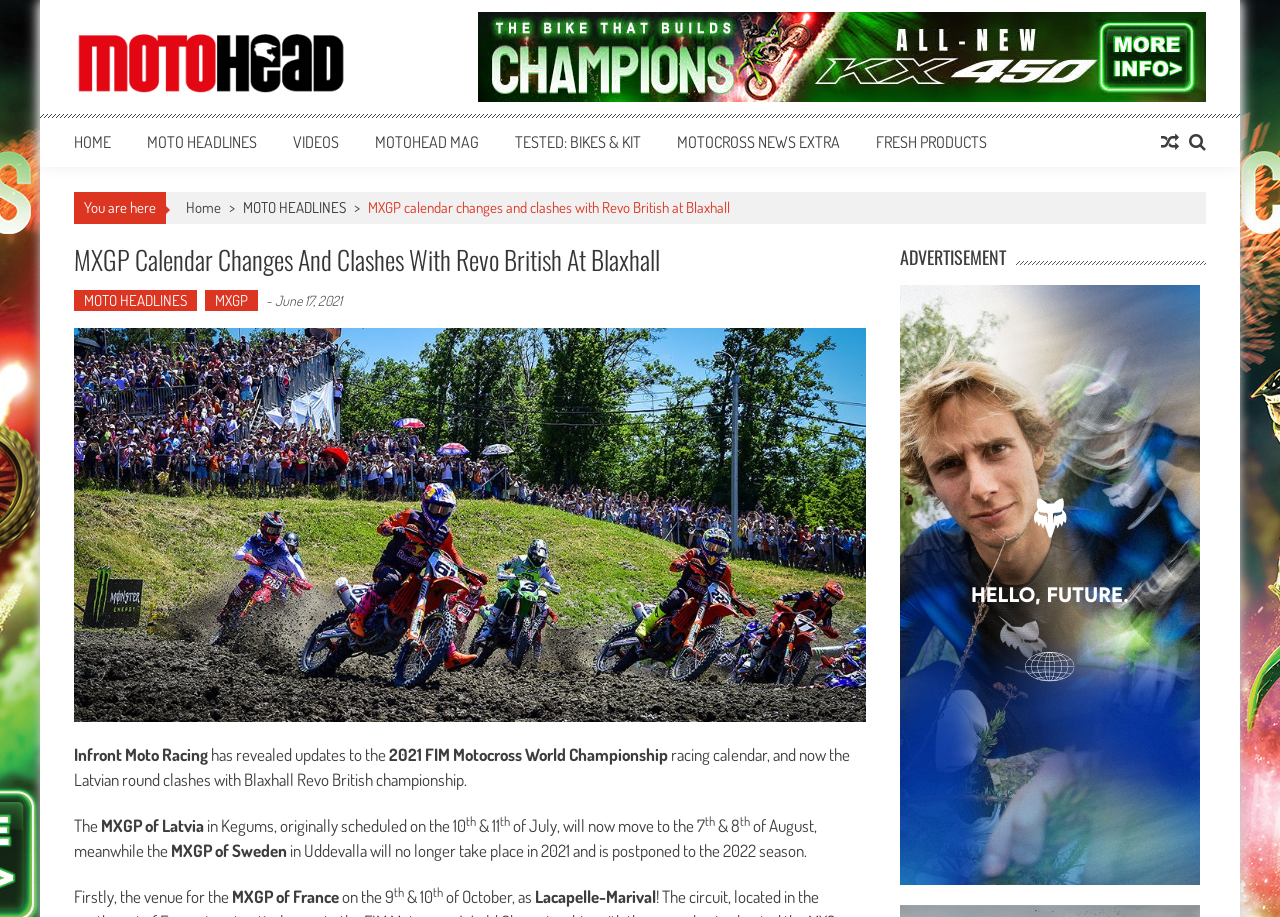Please identify the coordinates of the bounding box that should be clicked to fulfill this instruction: "View FRESH PRODUCTS".

[0.684, 0.144, 0.771, 0.166]